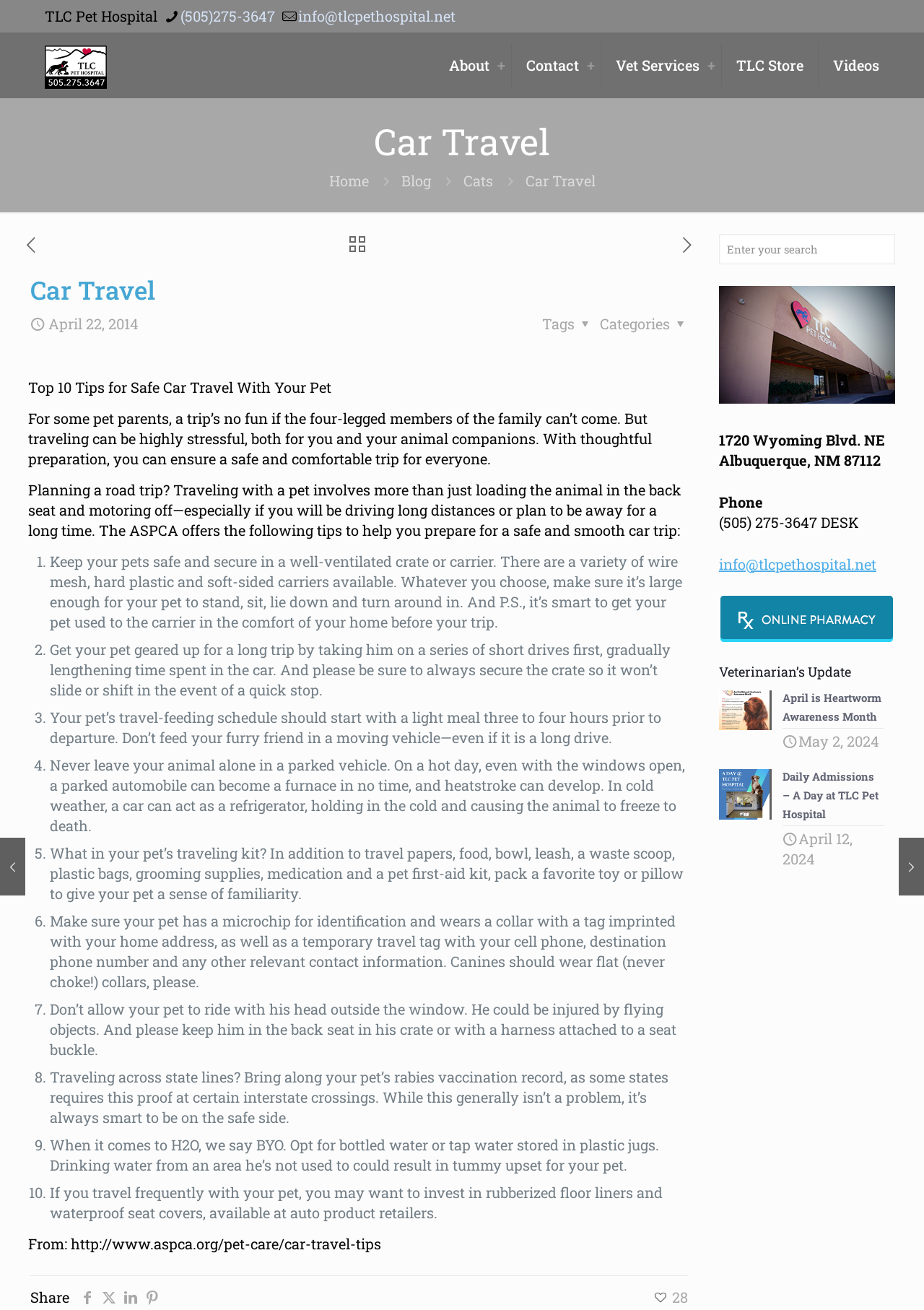Construct a comprehensive description capturing every detail on the webpage.

This webpage is about car travel with pets, specifically providing tips for safe travel. At the top, there is a banner with contact details, including a phone number and email address. Below the banner, there is a header section with links to different parts of the website, such as "Home", "Blog", and "Cats".

The main content of the page is an article titled "Top 10 Tips for Safe Car Travel With Your Pet". The article starts with a brief introduction, followed by a list of 10 tips for traveling with pets. Each tip is numbered and includes a brief description of how to prepare for a safe and comfortable trip with your pet.

To the right of the article, there is a sidebar with a search bar and links to social media platforms, including Facebook, Twitter, LinkedIn, and Pinterest. Below the search bar, there is a section with the hospital's address, phone number, and email address.

At the bottom of the page, there is a section with a call-to-action to shop at the hospital's online pharmacy.